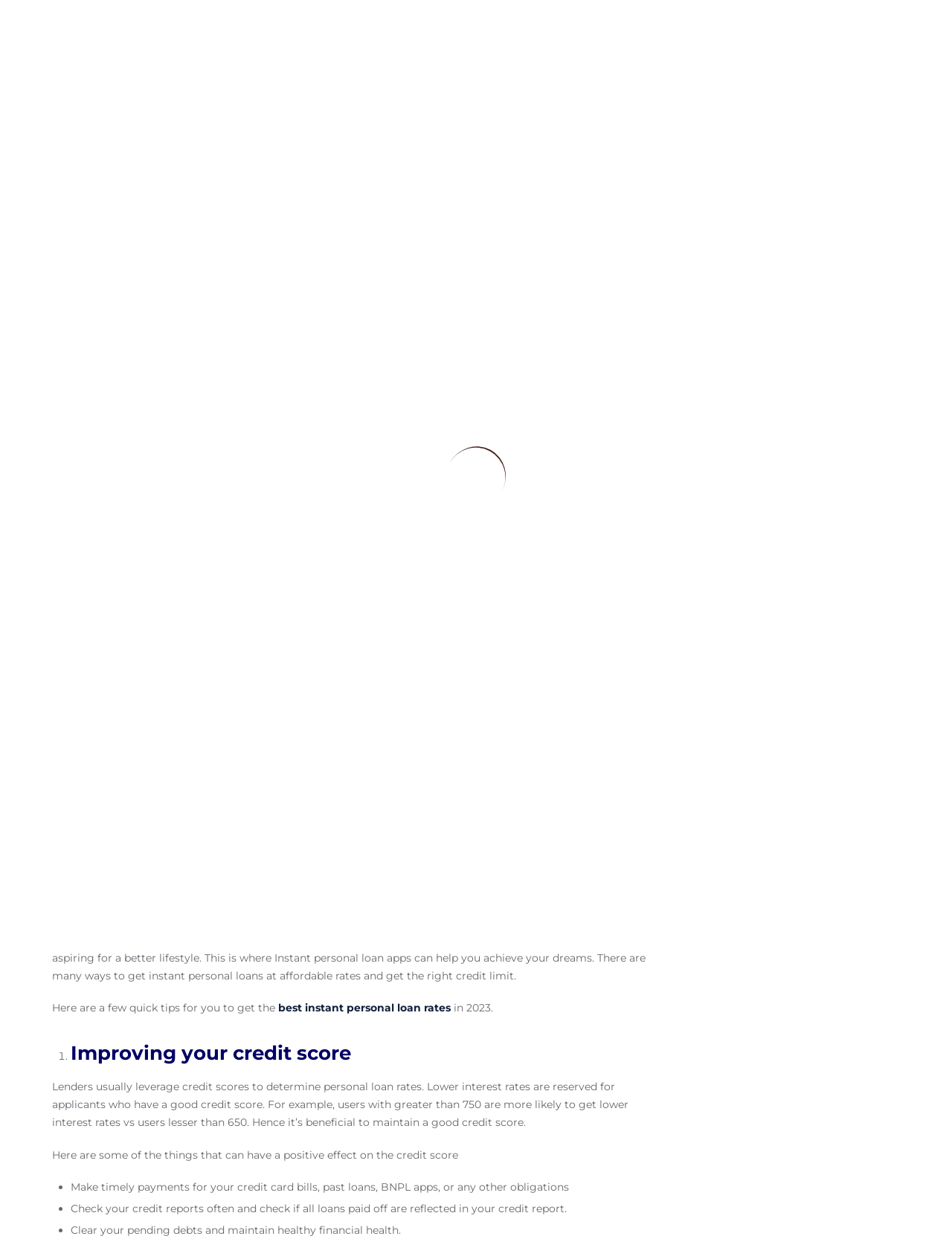Determine the bounding box coordinates for the clickable element required to fulfill the instruction: "Check out recent posts". Provide the coordinates as four float numbers between 0 and 1, i.e., [left, top, right, bottom].

[0.714, 0.102, 0.945, 0.132]